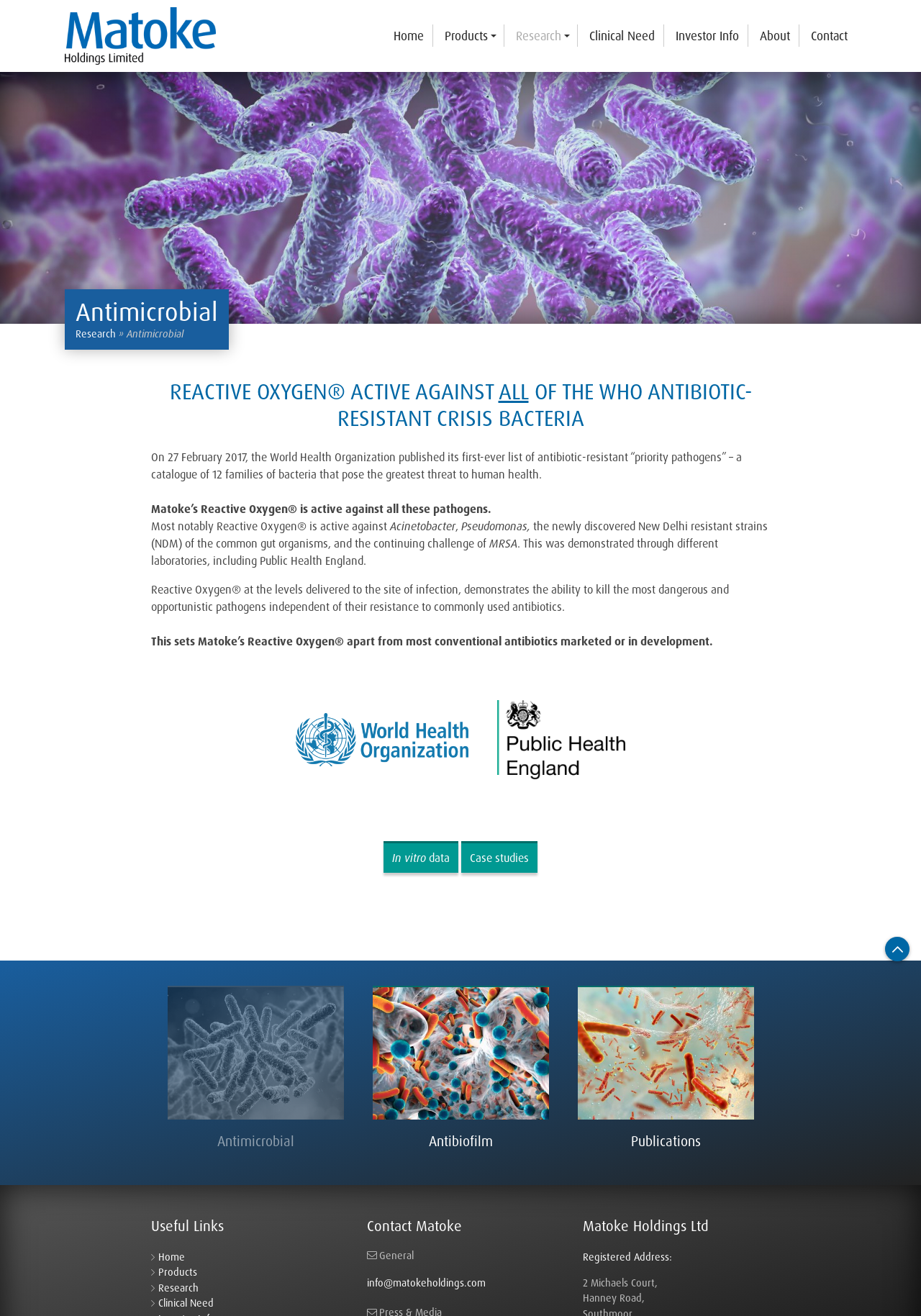Using the provided element description "Home", determine the bounding box coordinates of the UI element.

[0.418, 0.019, 0.47, 0.036]